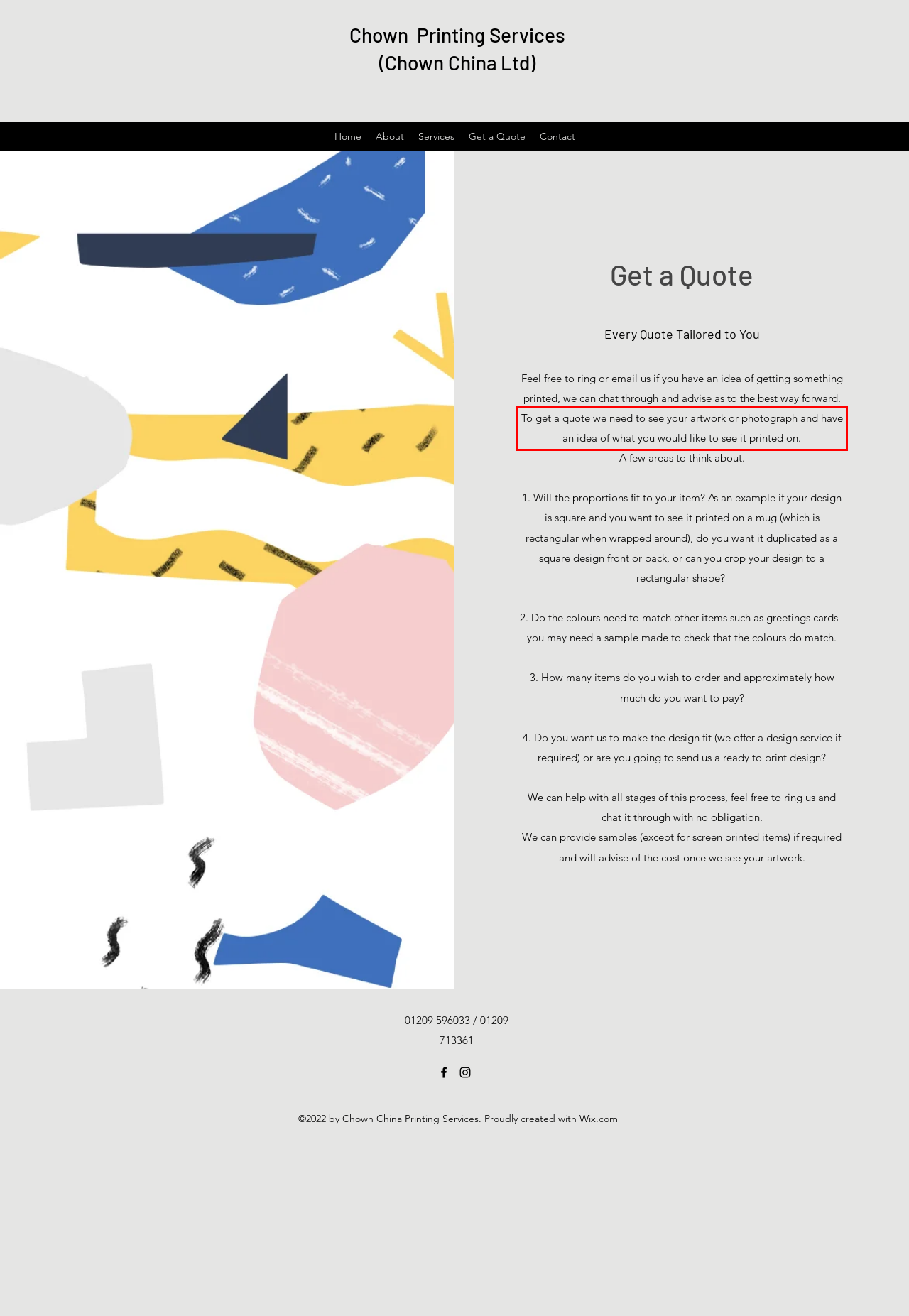Using the provided webpage screenshot, identify and read the text within the red rectangle bounding box.

To get a quote we need to see your artwork or photograph and have an idea of what you would like to see it printed on.